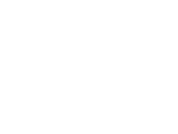Compose an extensive description of the image.

The image features Jason Scott, an Edmonton mortgage broker, as he appears on CBC Radio Active discussing significant federal changes to mortgage lending practices. The setting likely reflects a professional environment, emphasizing his expertise in the mortgage sector. This discussion is crucial for homeowners and potential buyers, as it sheds light on how these changes may impact their financing options and strategies for home ownership. Jason's role as an educator and advisor in the mortgage industry positions him to empower clients through these transitions, making this appearance particularly relevant for anyone interested in mortgage solutions in Edmonton.